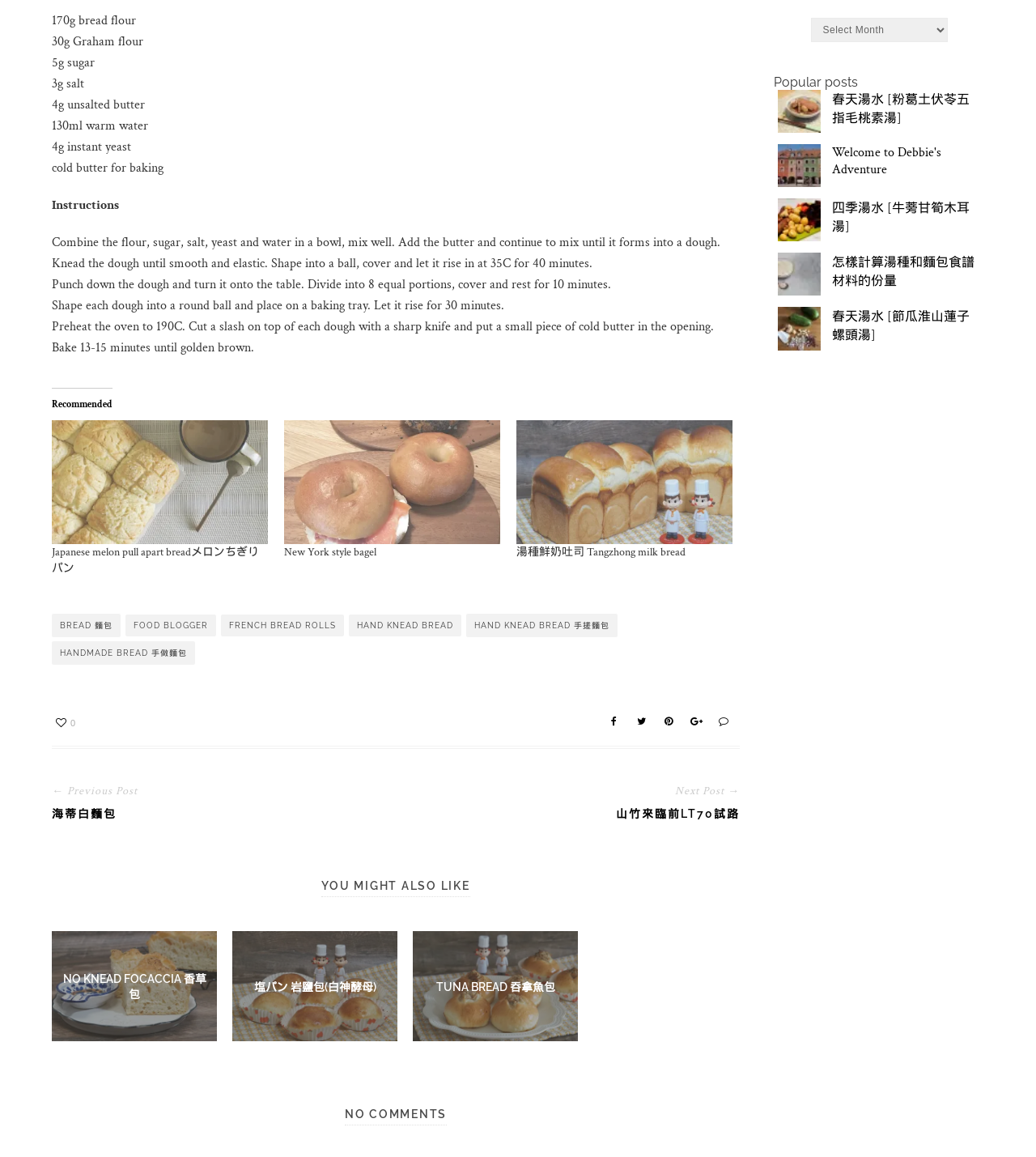Respond to the following question with a brief word or phrase:
How many equal portions should the dough be divided into?

8